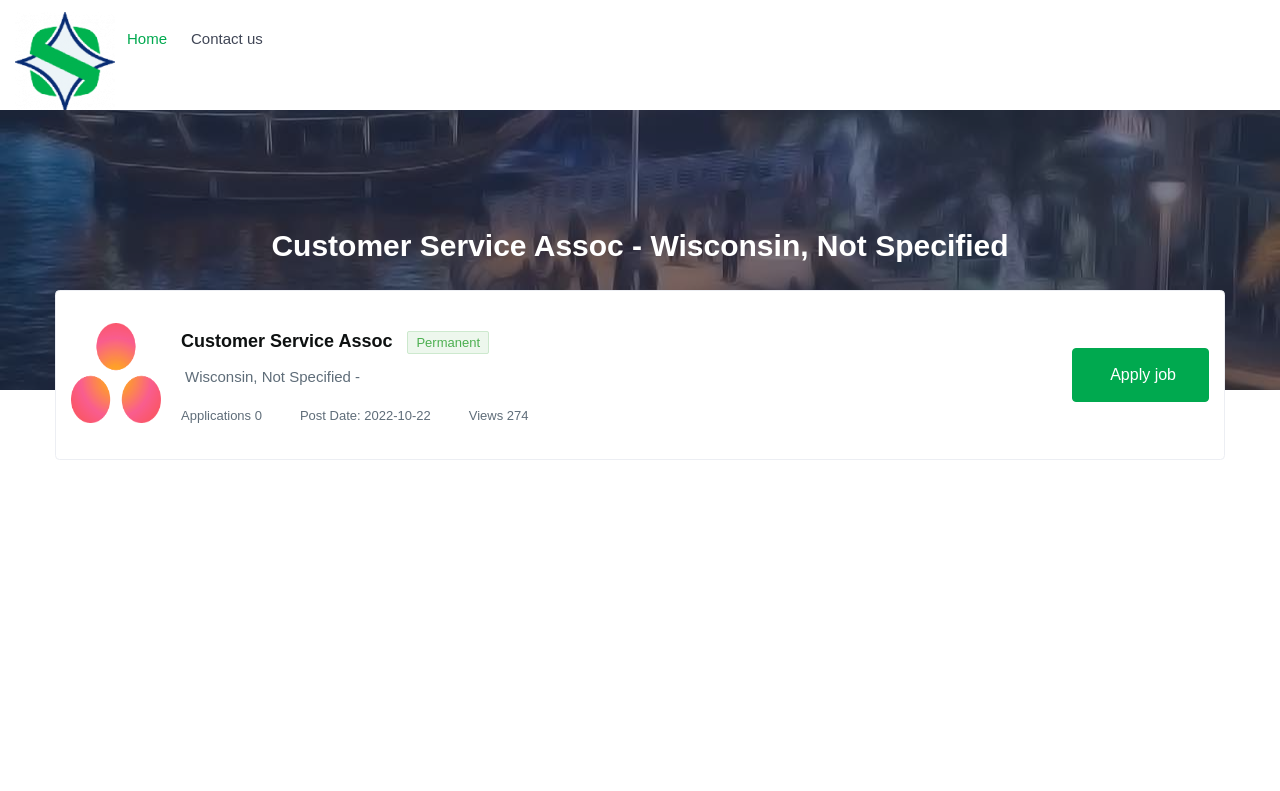Please answer the following question using a single word or phrase: 
What is the location of the job?

Wisconsin, Not Specified